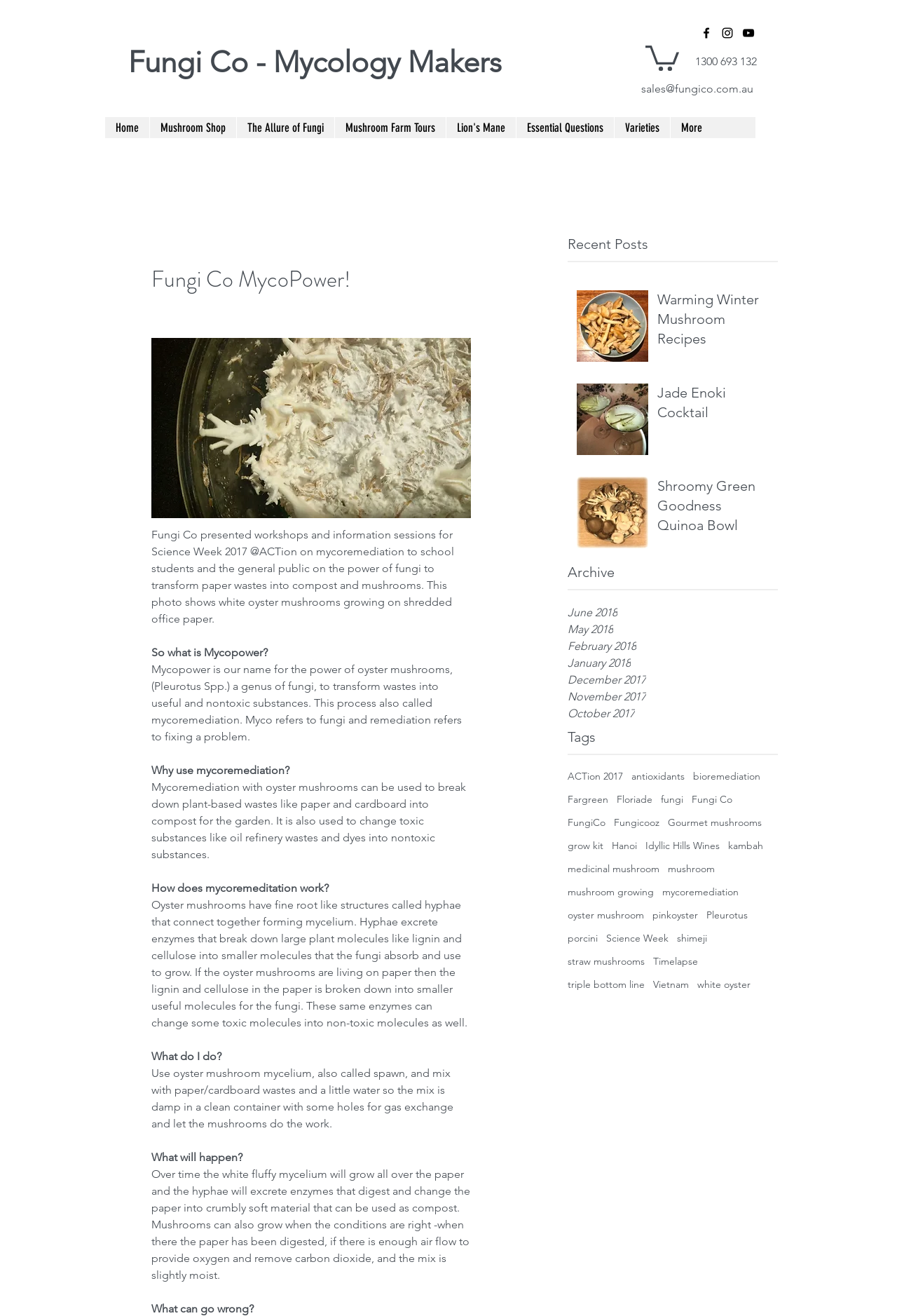Please locate the bounding box coordinates of the region I need to click to follow this instruction: "Explore the tag 'fungi'".

[0.737, 0.602, 0.762, 0.613]